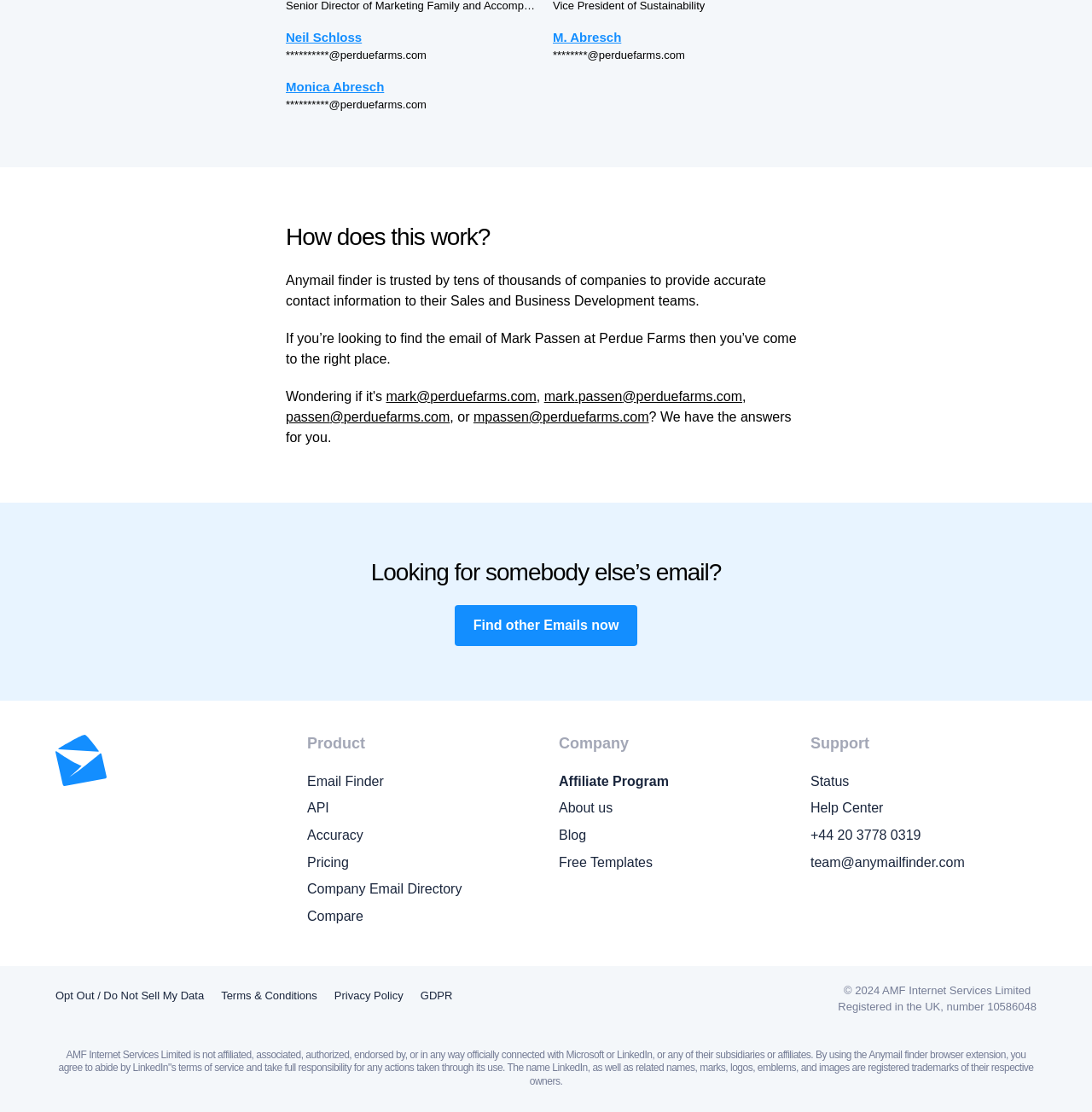How many types of emails can be found on this website?
Using the visual information, respond with a single word or phrase.

2